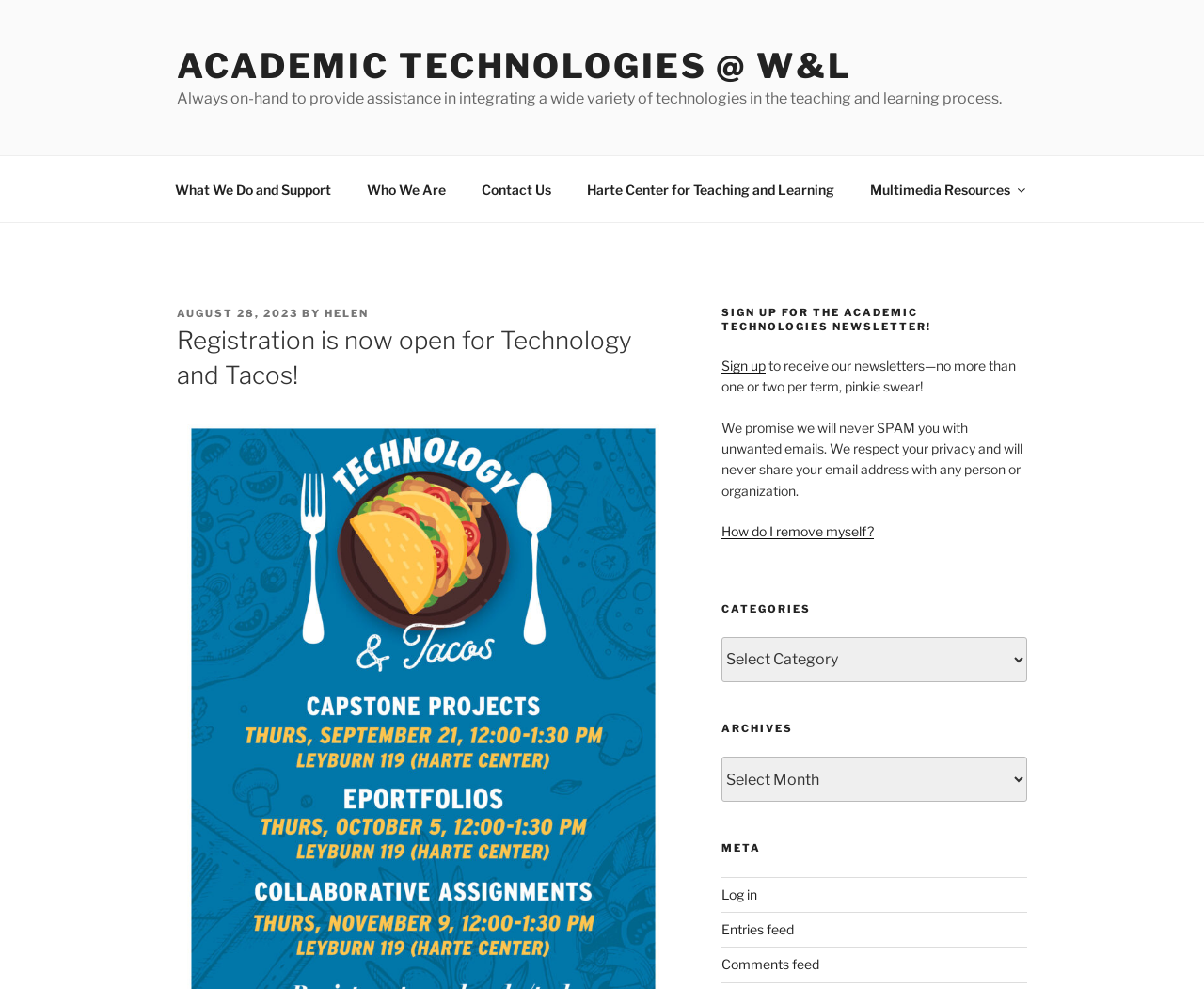Generate a comprehensive description of the webpage.

The webpage is about Academic Technologies at Washington and Lee University, with a focus on registration for an event called "Technology and Tacos!".

At the top of the page, there is a link to "ACADEMIC TECHNOLOGIES @ W&L" and a brief description of the organization's role in supporting technology integration in teaching and learning.

Below this, there is a top menu with five links: "What We Do and Support", "Who We Are", "Contact Us", "Harte Center for Teaching and Learning", and "Multimedia Resources".

The main content of the page is divided into several sections. The first section has a heading "Registration is now open for Technology and Tacos!" and includes the date "AUGUST 28, 2023" and the author "HELEN".

To the right of this section, there is a call to action to sign up for the Academic Technologies newsletter, with a link to "Sign up" and a brief description of the newsletter.

Below this, there are three sections with headings "CATEGORIES", "ARCHIVES", and "META". Each of these sections has a combobox with the same name as the heading, and the "META" section also includes three links to "Log in", "Entries feed", and "Comments feed".

Overall, the page has a clear structure and is easy to navigate, with a focus on providing information about the event and the organization, as well as opportunities to engage with the organization through the newsletter and other resources.